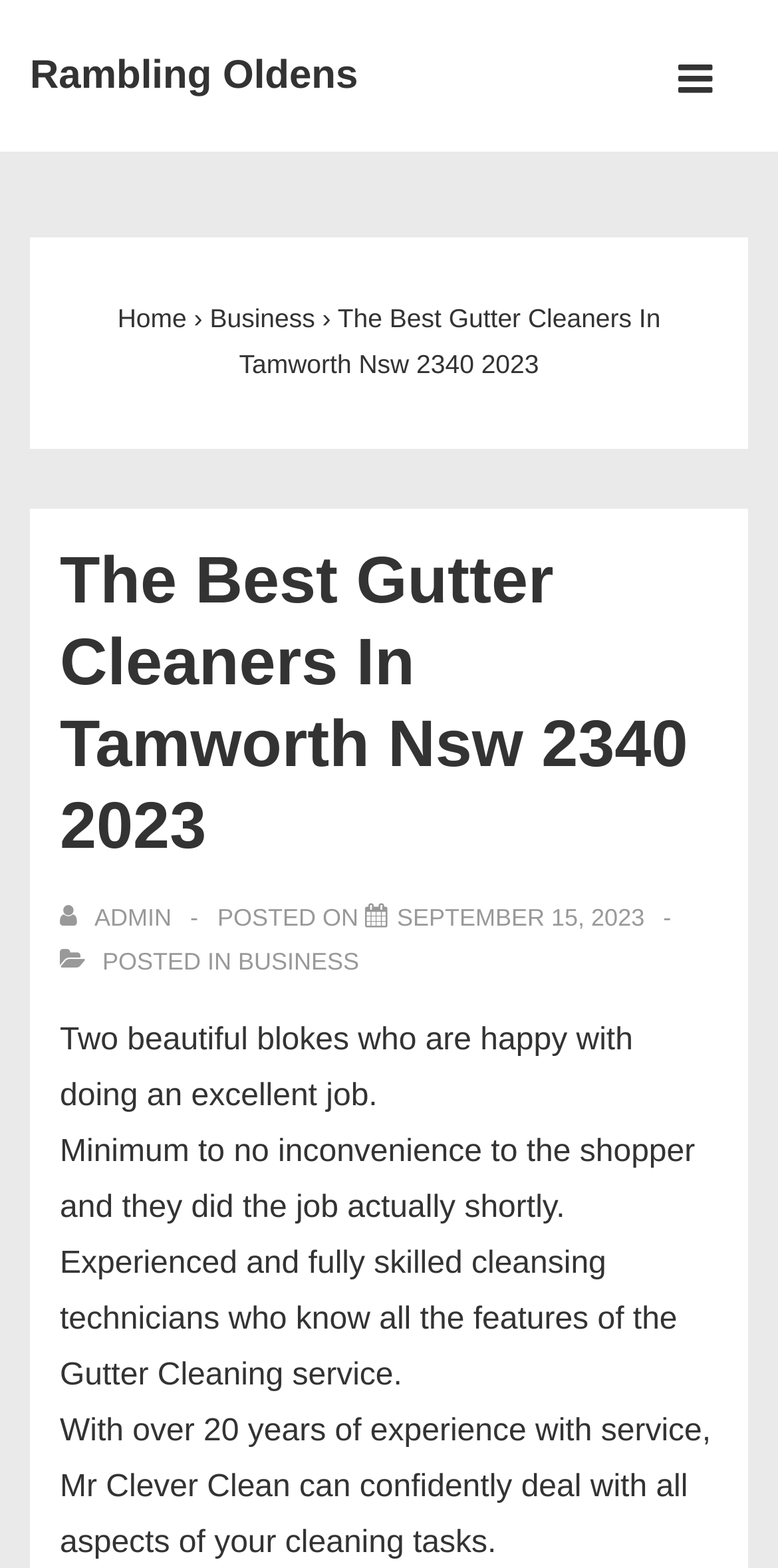What is the characteristic of the gutter cleaning technicians?
Provide a fully detailed and comprehensive answer to the question.

According to the webpage, the gutter cleaning technicians are experienced and fully skilled, as stated in the sentence 'Experienced and fully skilled cleansing technicians who know all the features of the Gutter Cleaning service'.